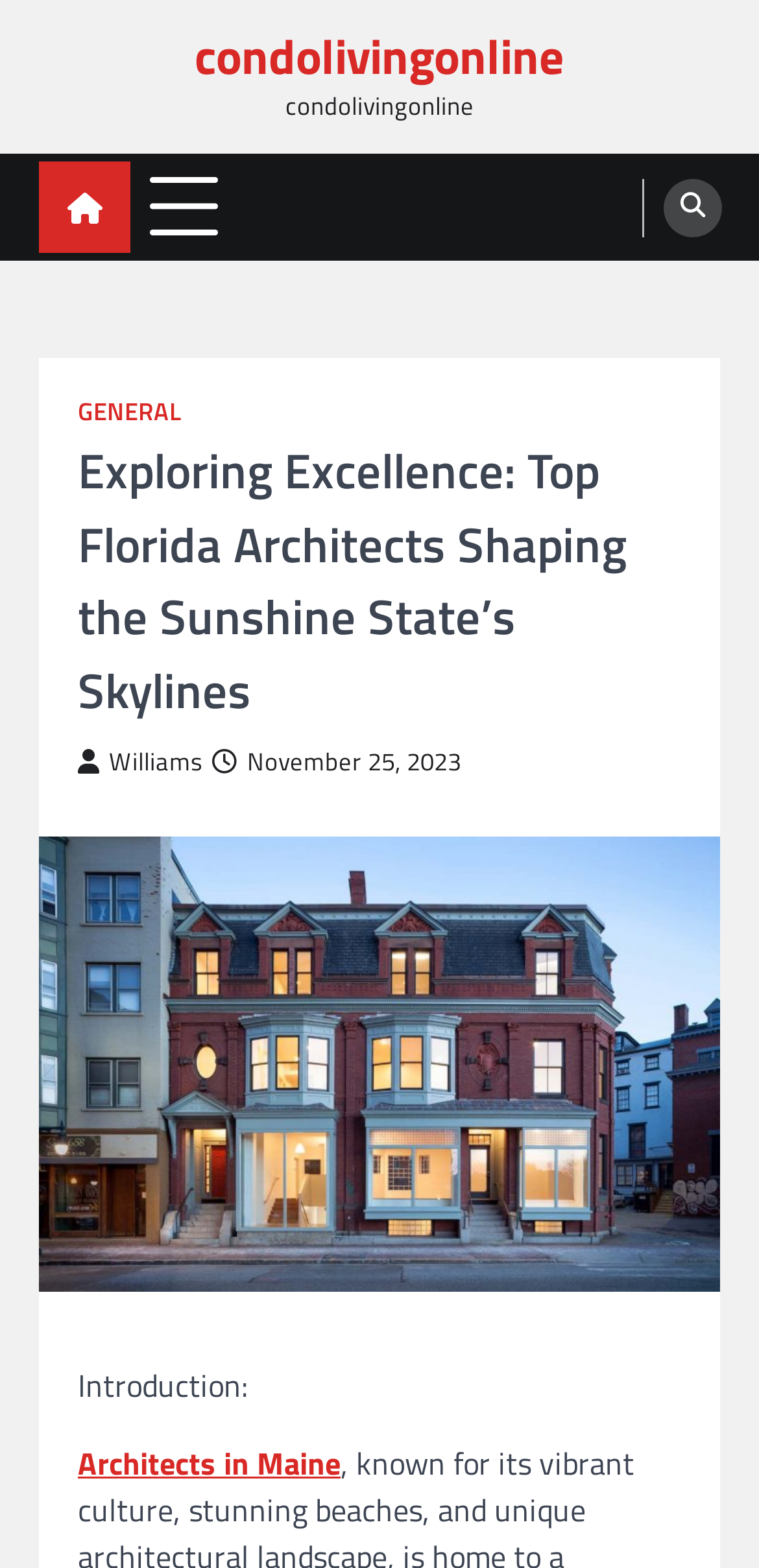What is the symbol preceding the 'Williams' link?
Please provide a comprehensive and detailed answer to the question.

The link with the text 'Williams' has a symbol preceding it, which is a Unicode character represented as ''.